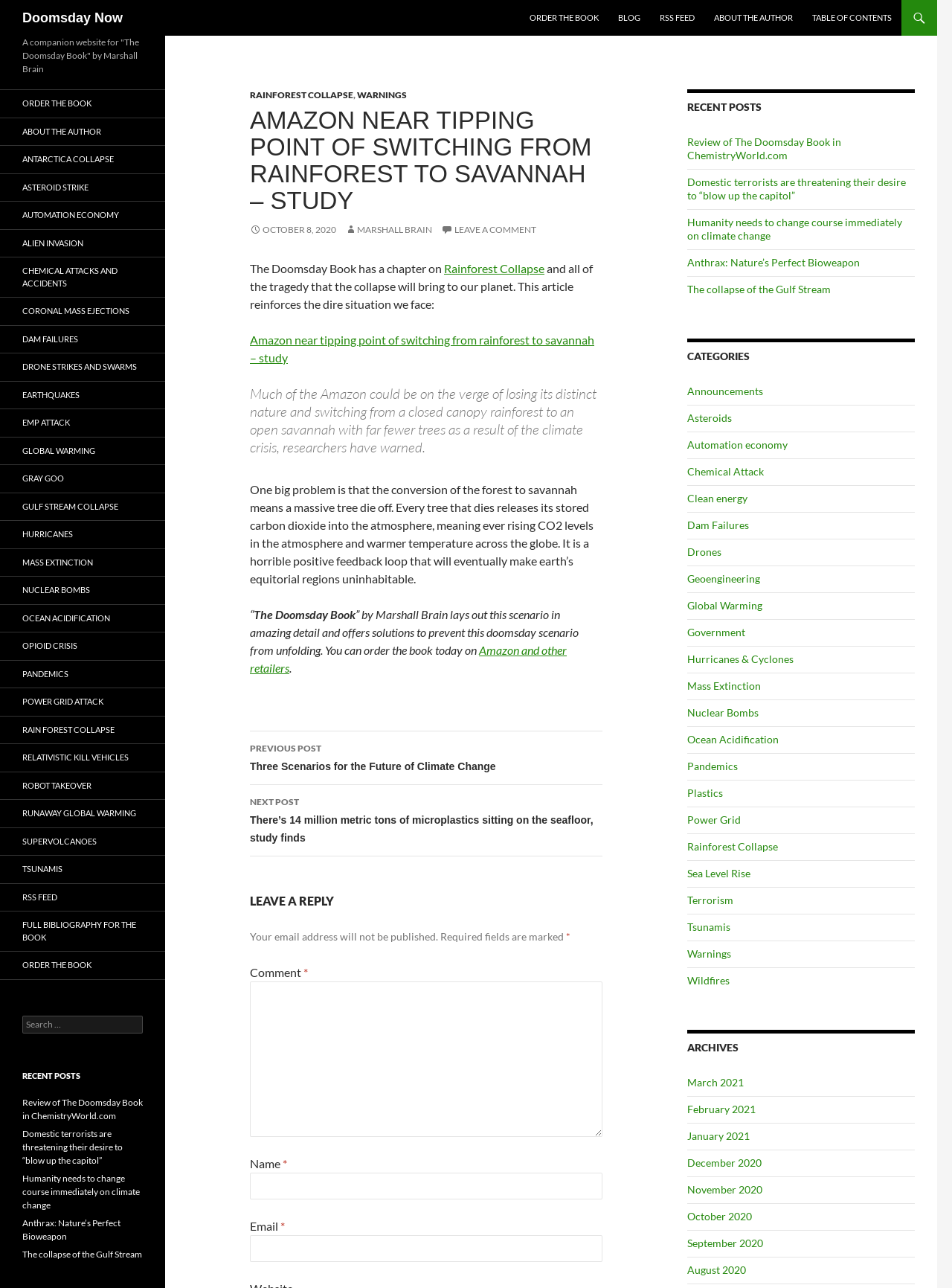What is the name of the chapter in 'The Doomsday Book'?
Give a single word or phrase as your answer by examining the image.

Rainforest Collapse